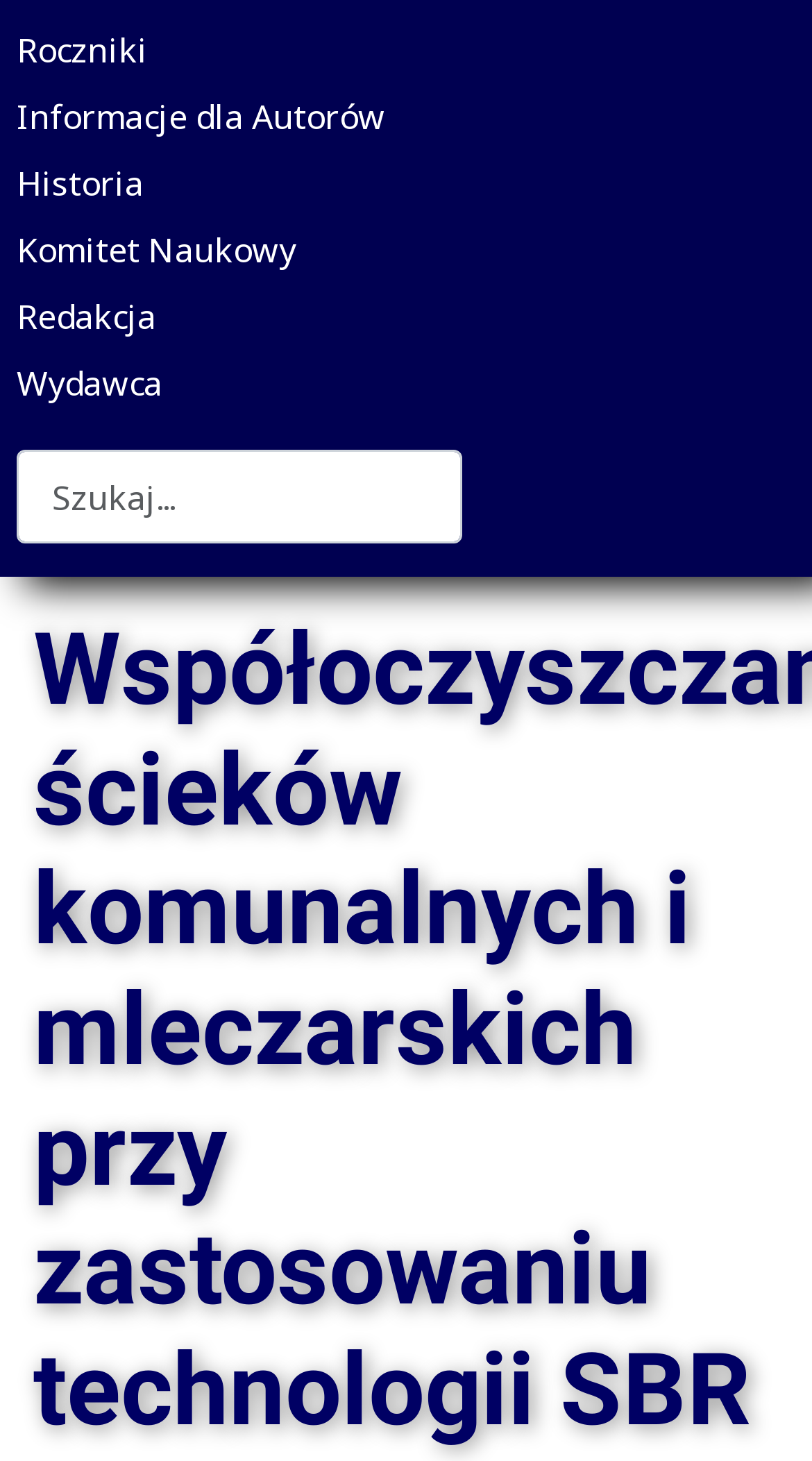What is the language of the webpage?
Please answer the question with a detailed and comprehensive explanation.

The webpage contains Polish text, such as 'Współoczyszczanie ścieków komunalnych i mleczarskich przy zastosowaniu technologii SBR' and 'Szukaj', which is the Polish word for 'Search'. This suggests that the webpage is intended for a Polish-speaking audience.